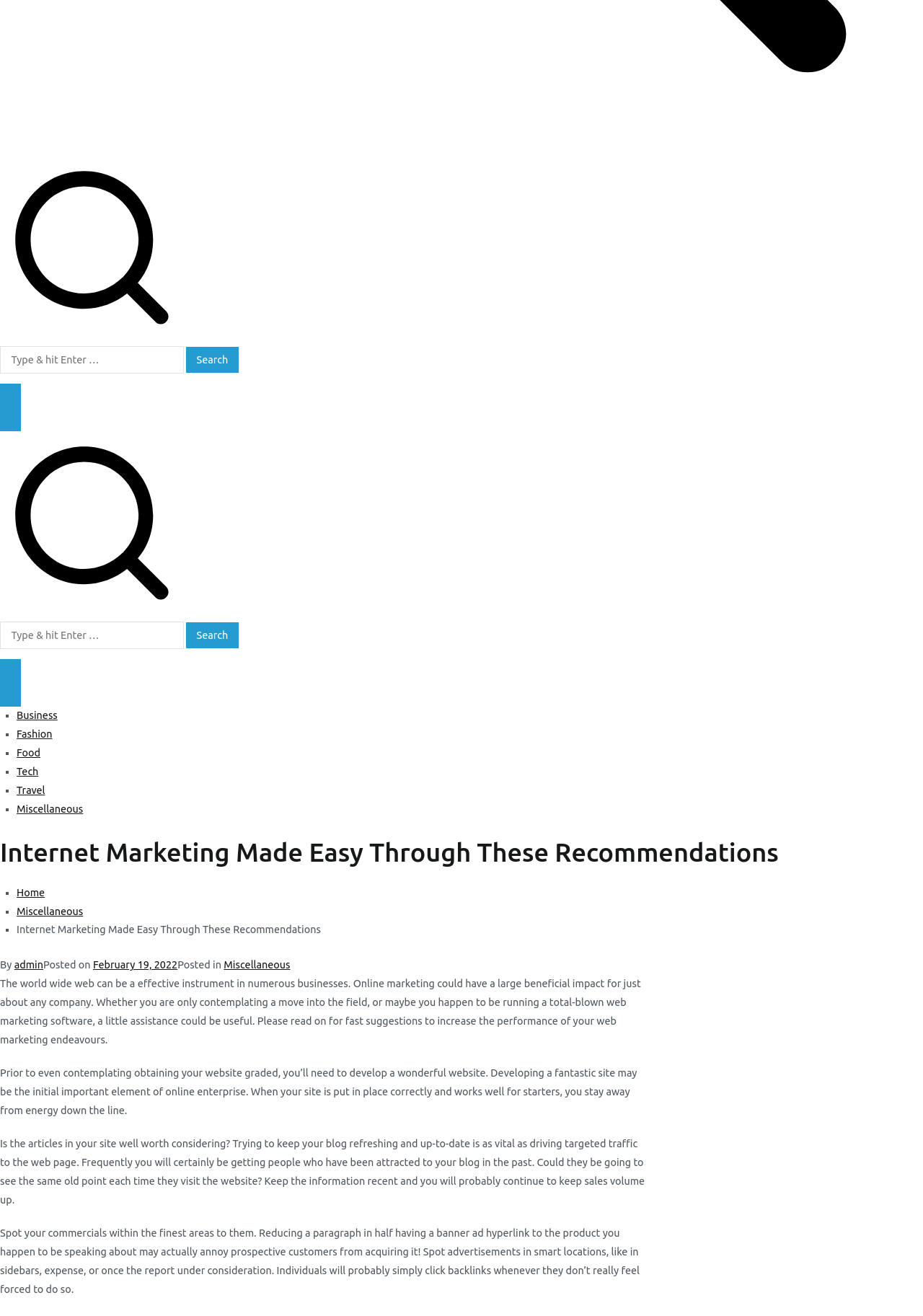What is the main topic of the article or blog post?
Using the image as a reference, answer with just one word or a short phrase.

Internet marketing